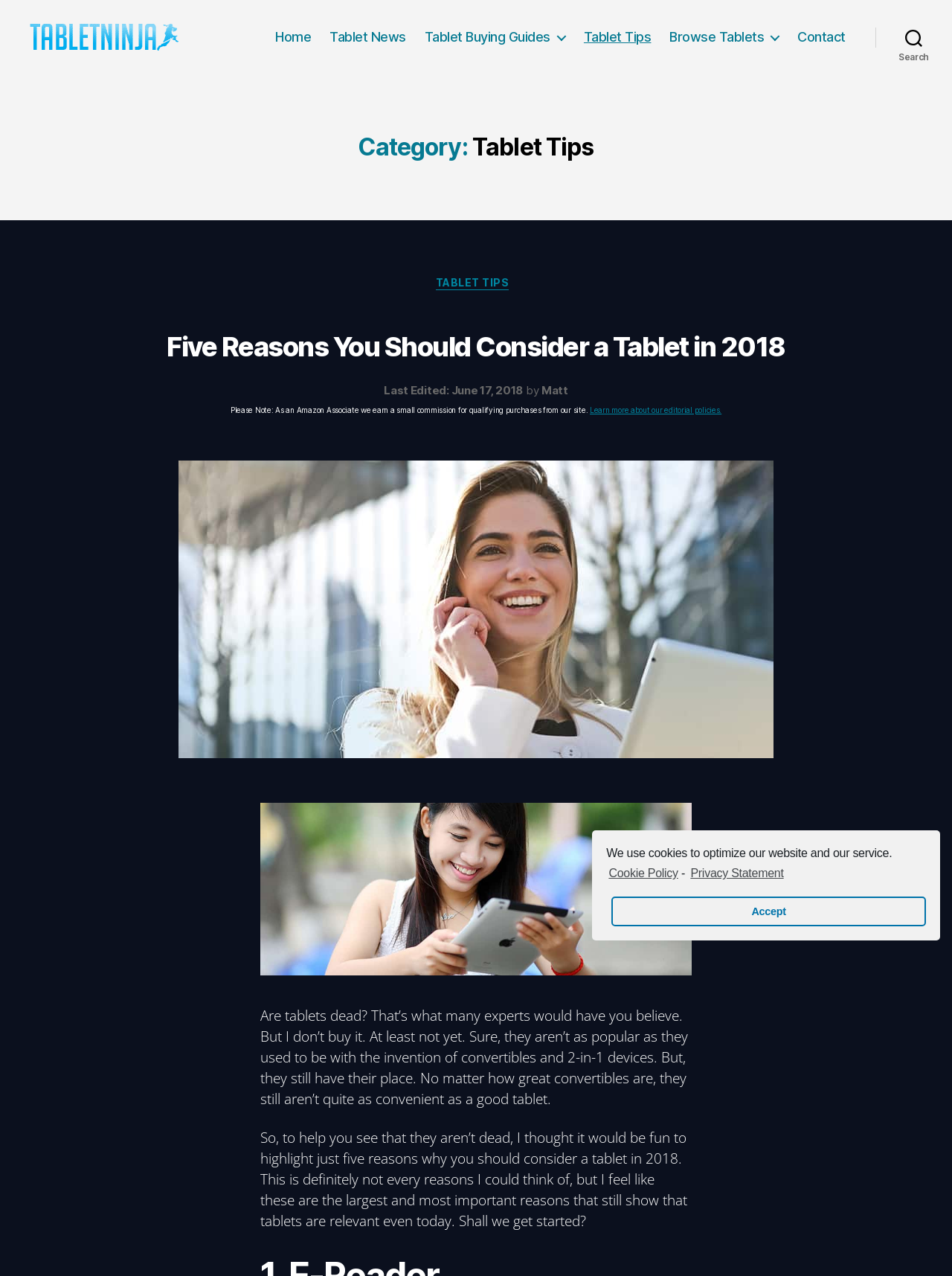What is the name of the website?
Based on the image, give a one-word or short phrase answer.

TabletNinja